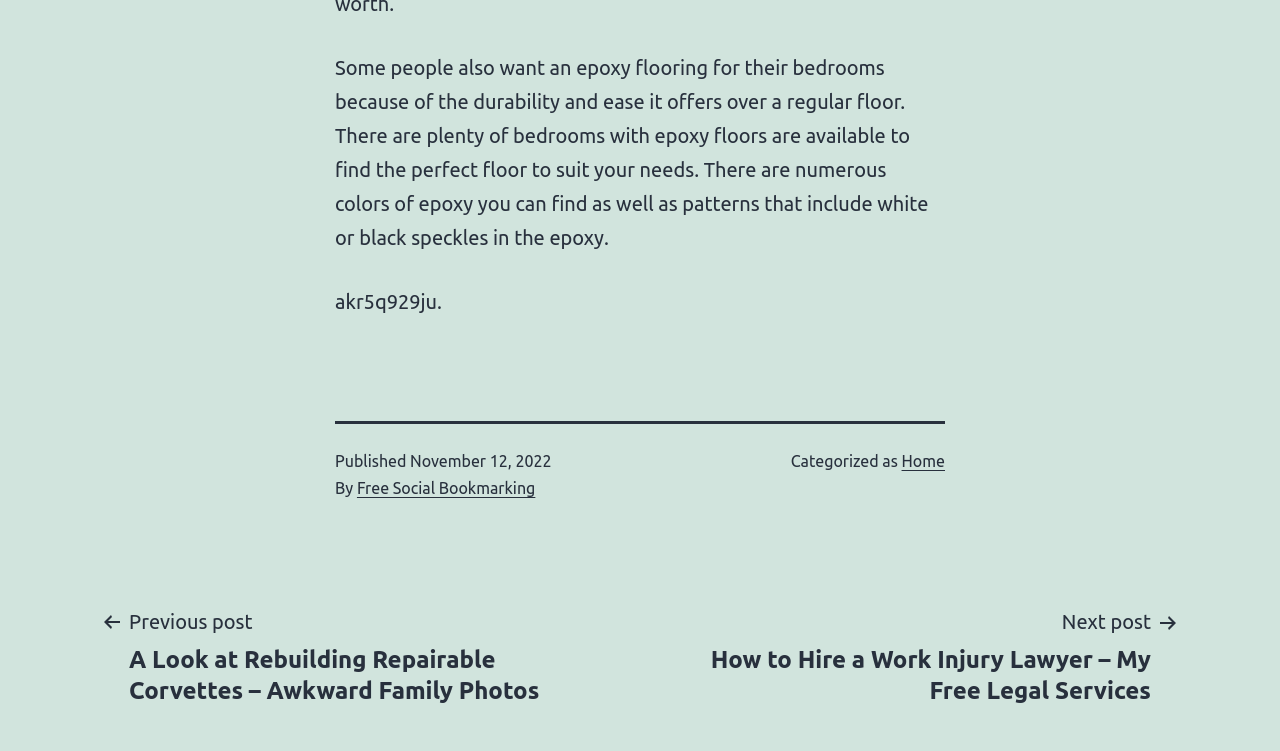When was the article published?
Please give a detailed and elaborate answer to the question.

The publication date can be found in the footer section of the webpage, where it says 'Published November 12, 2022'.